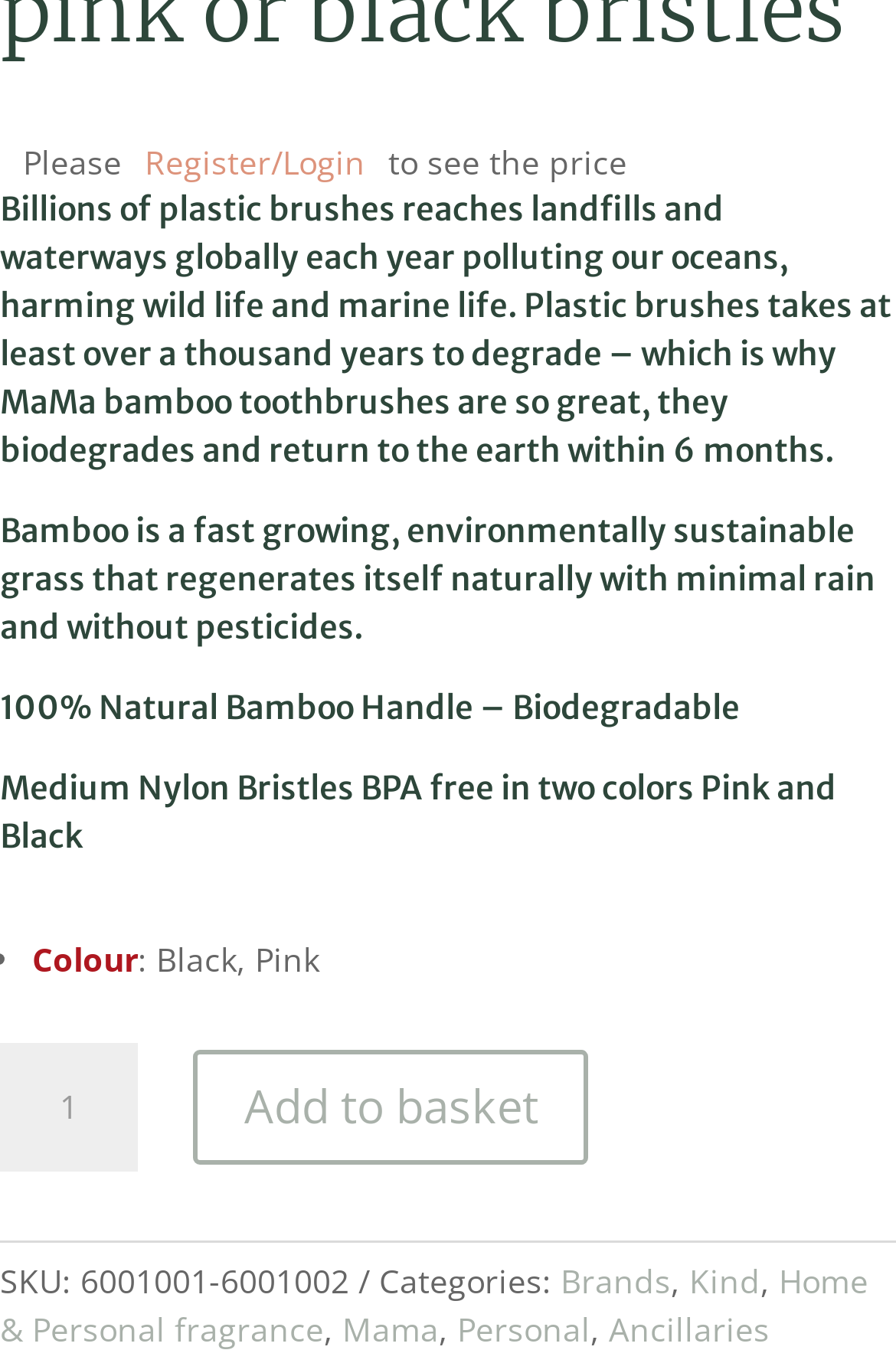Respond to the question below with a single word or phrase: What are the available colors of the toothbrush?

Black, Pink